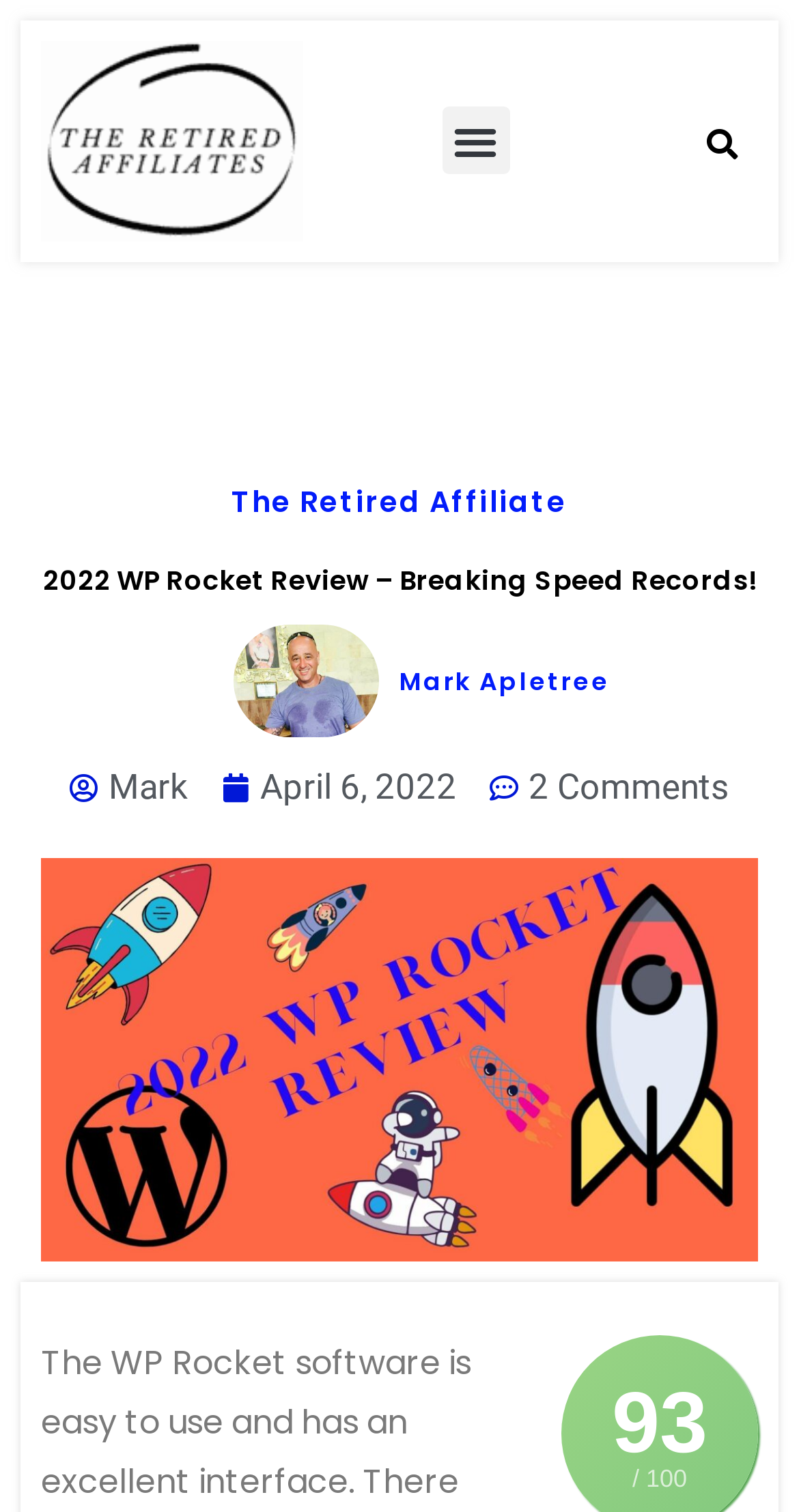What is the name of the website?
Refer to the image and offer an in-depth and detailed answer to the question.

I determined the answer by looking at the StaticText element with the text 'The Retired Affiliate' which is likely to be the name of the website.